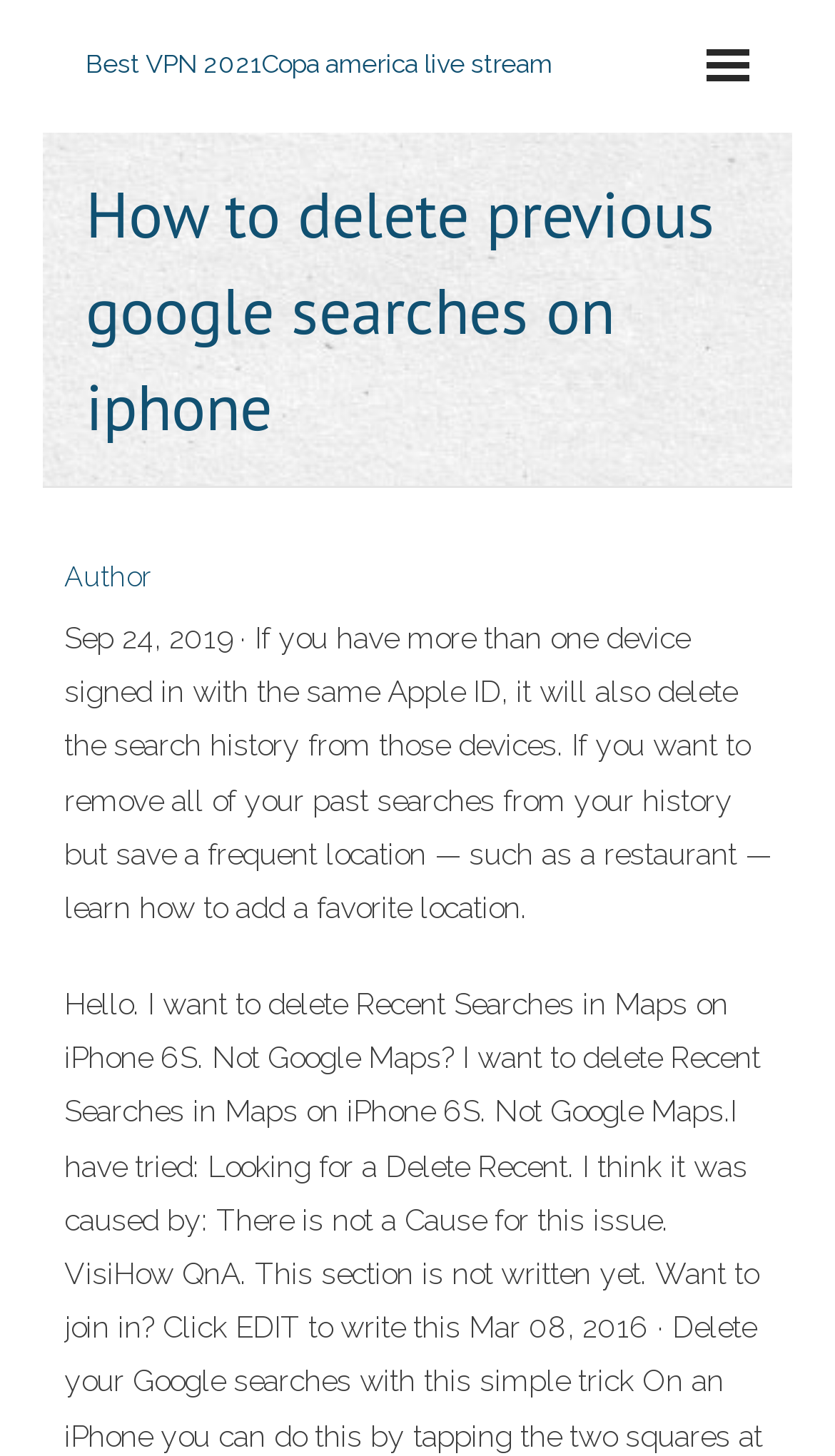When was the article published?
Refer to the image and answer the question using a single word or phrase.

Sep 24, 2019